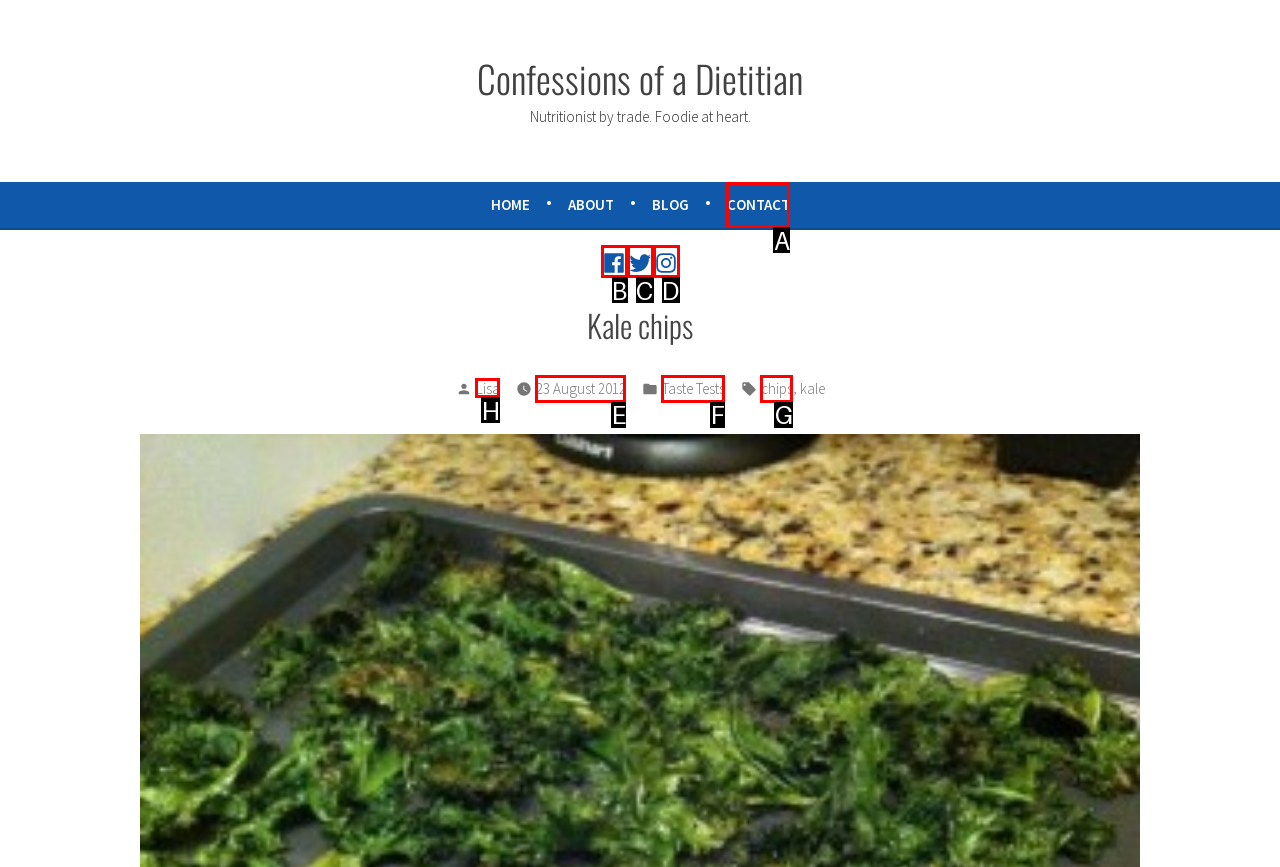Which HTML element matches the description: Taste Tests?
Reply with the letter of the correct choice.

F